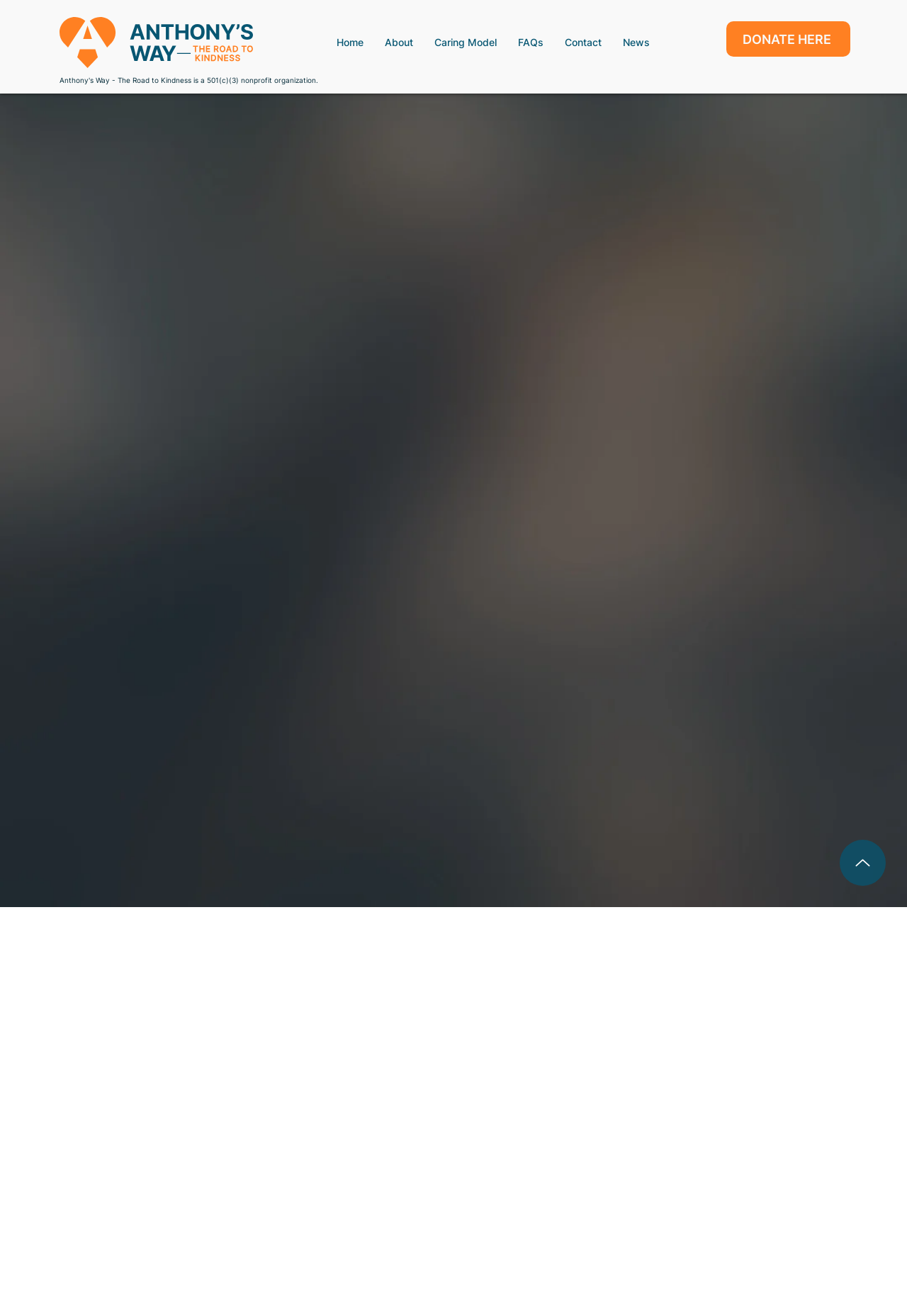Provide the bounding box coordinates of the HTML element described by the text: "Contact".

[0.611, 0.019, 0.675, 0.046]